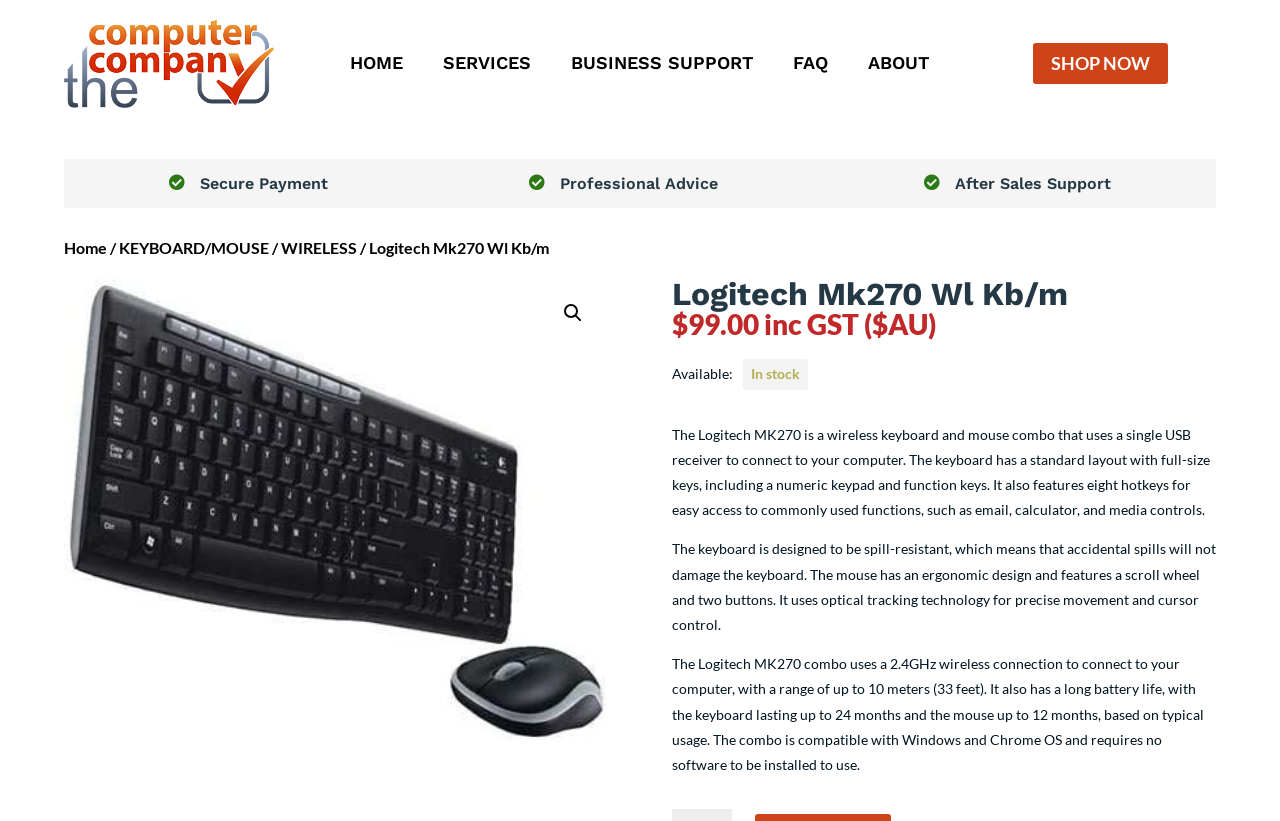Respond to the question below with a single word or phrase:
What is the range of the wireless connection?

10 meters